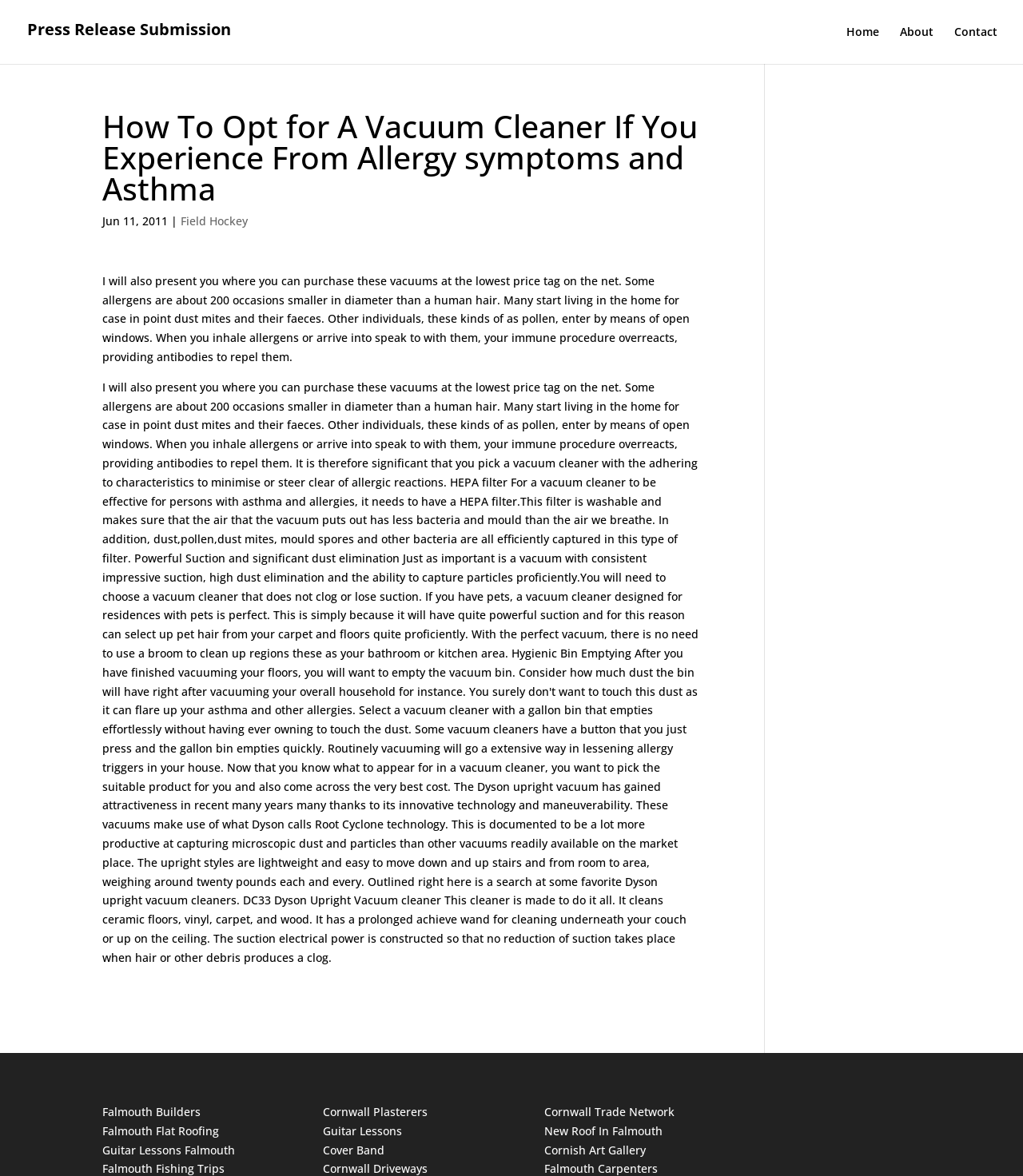Provide the bounding box coordinates for the UI element that is described as: "name="email" placeholder="Subscribe to our newsletter"".

None